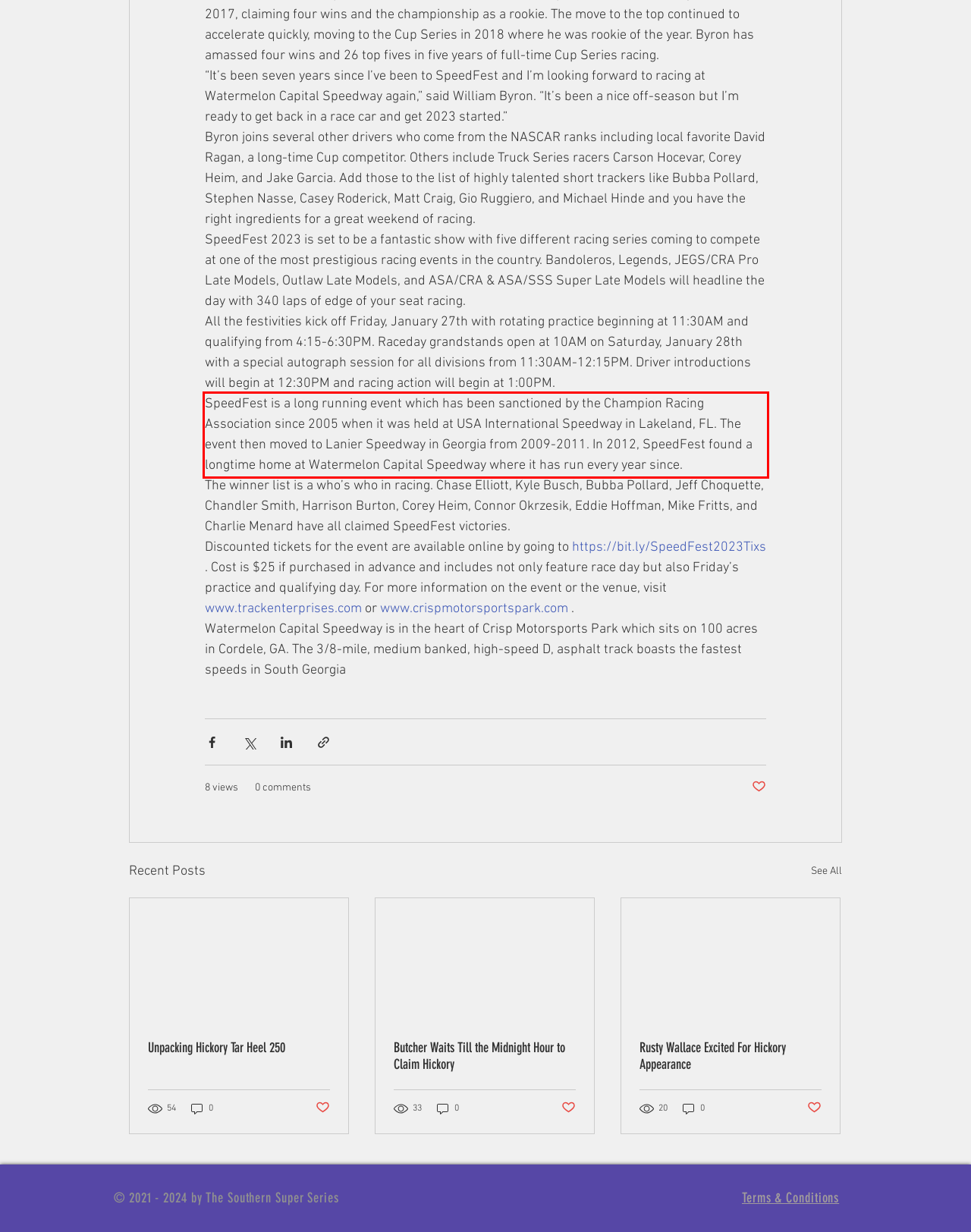Look at the provided screenshot of the webpage and perform OCR on the text within the red bounding box.

SpeedFest is a long running event which has been sanctioned by the Champion Racing Association since 2005 when it was held at USA International Speedway in Lakeland, FL. The event then moved to Lanier Speedway in Georgia from 2009-2011. In 2012, SpeedFest found a longtime home at Watermelon Capital Speedway where it has run every year since.